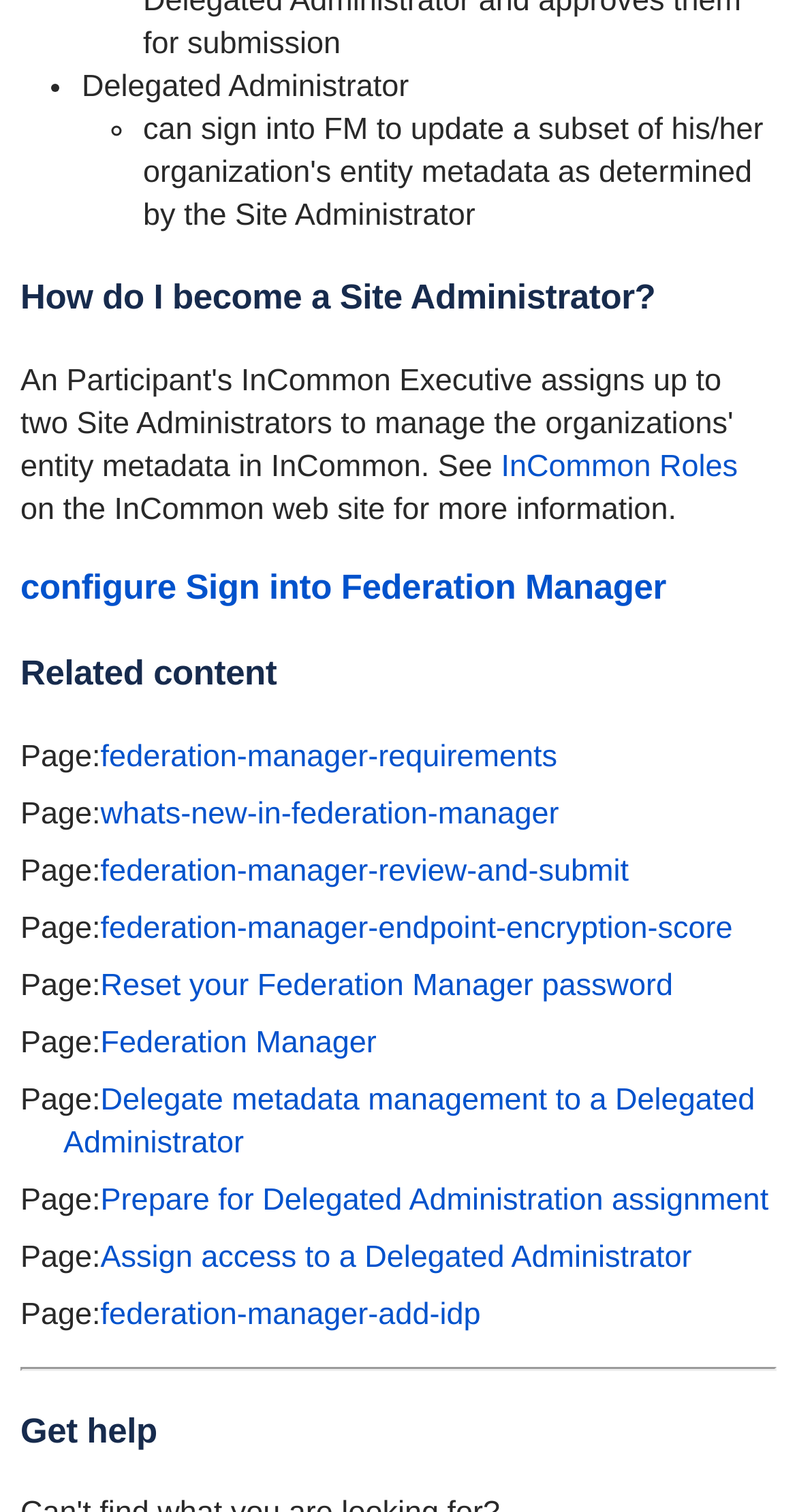Please specify the bounding box coordinates of the clickable region to carry out the following instruction: "Get Help". The coordinates should be four float numbers between 0 and 1, in the format [left, top, right, bottom].

None